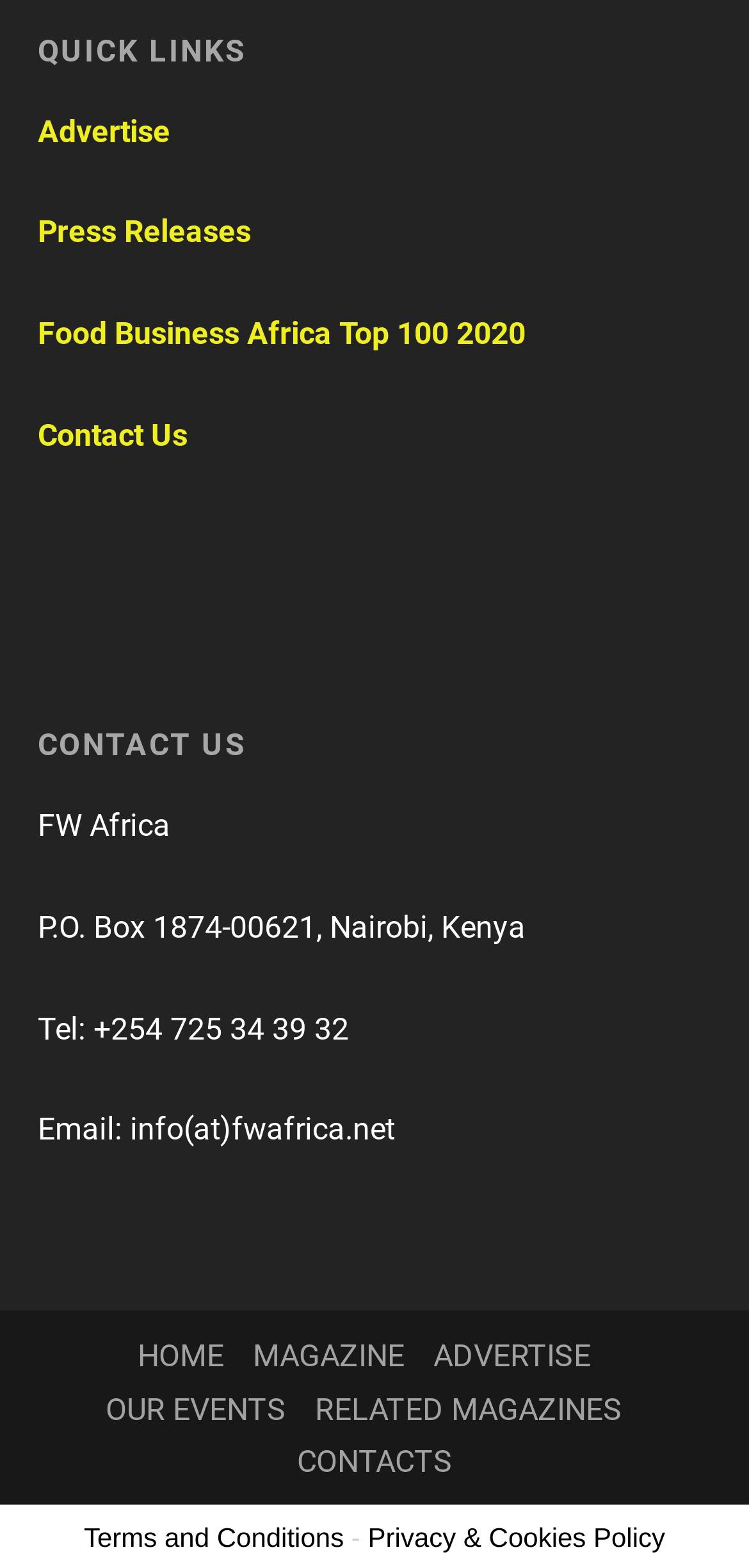What is the first quick link? Based on the image, give a response in one word or a short phrase.

Advertise